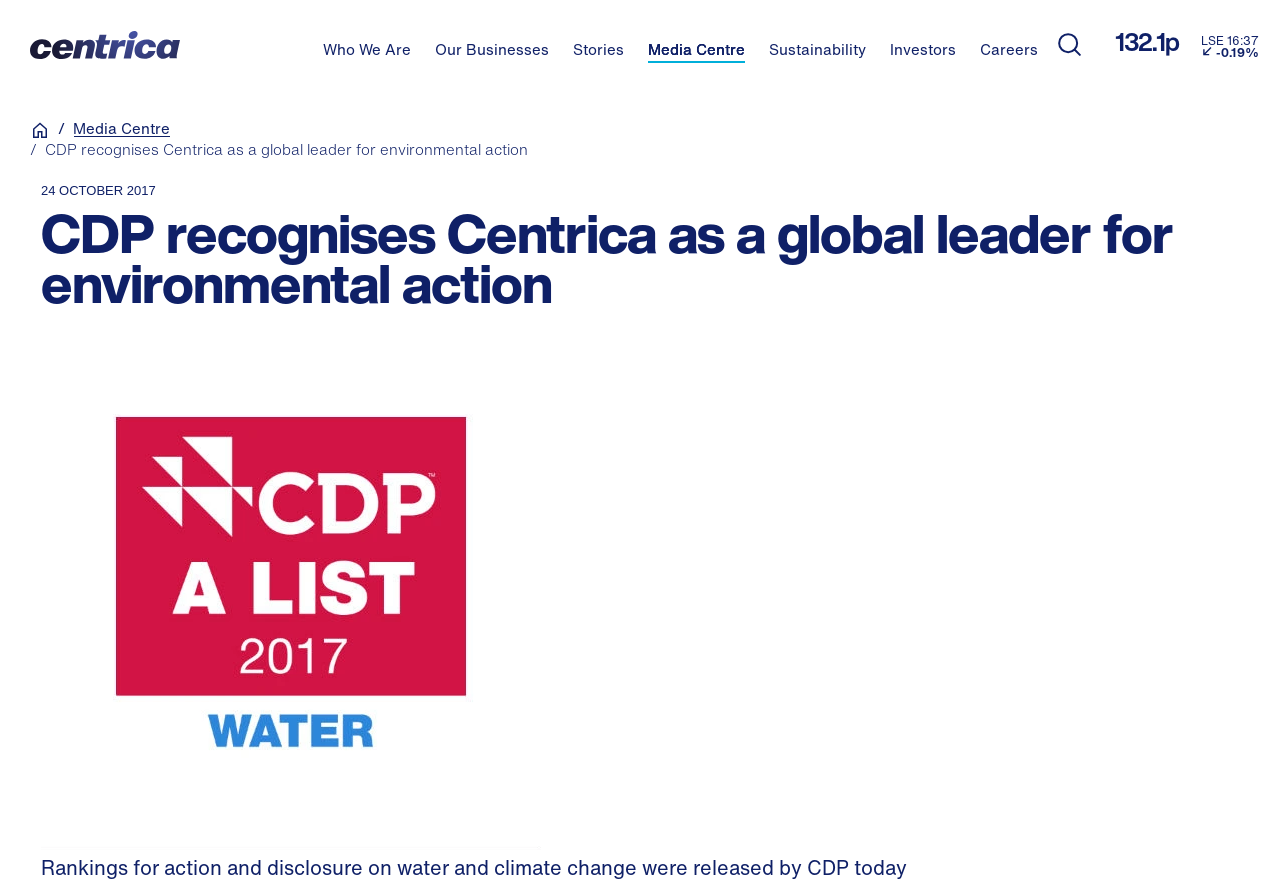Specify the bounding box coordinates of the element's area that should be clicked to execute the given instruction: "Click on Centrica". The coordinates should be four float numbers between 0 and 1, i.e., [left, top, right, bottom].

[0.023, 0.035, 0.243, 0.067]